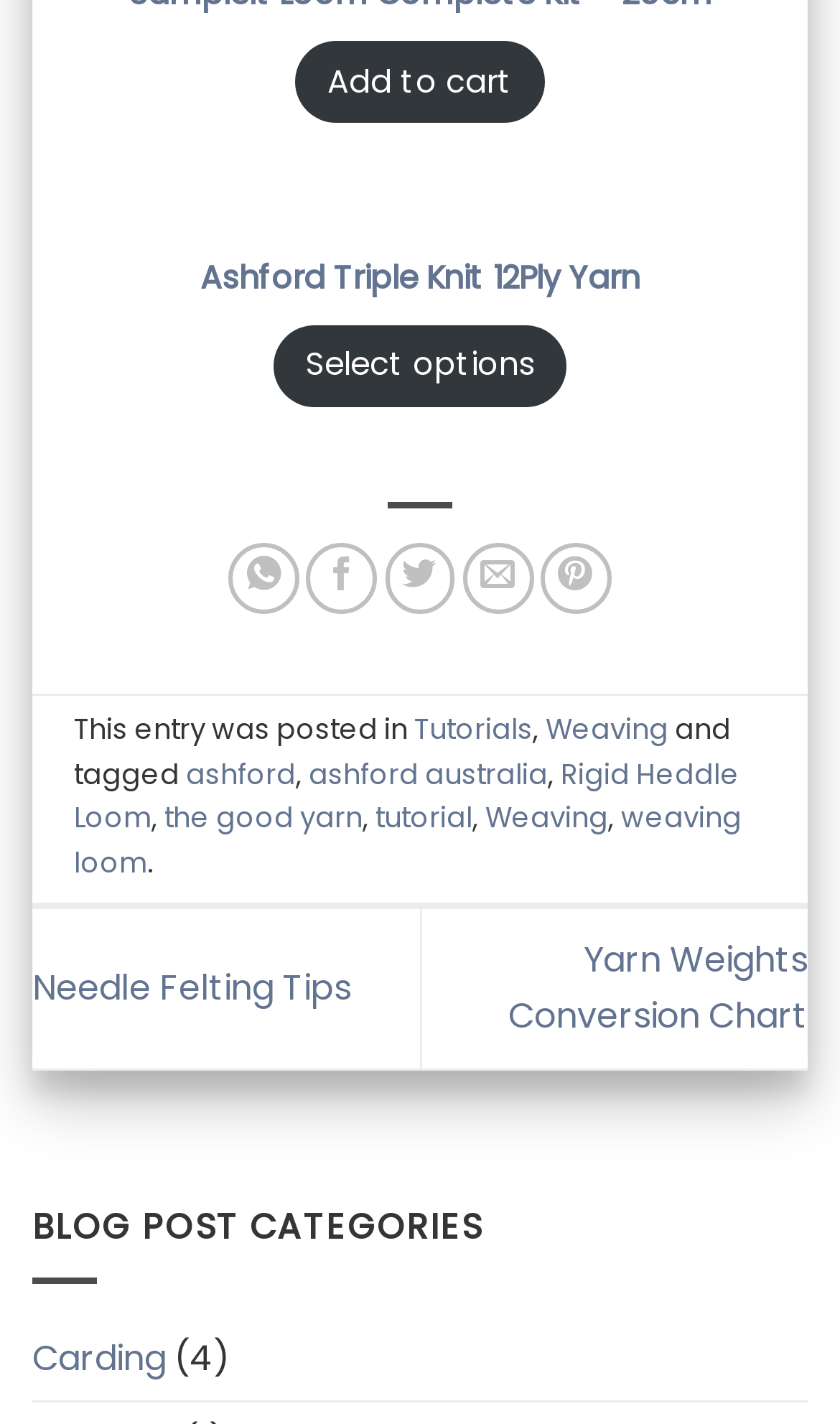Please locate the bounding box coordinates of the region I need to click to follow this instruction: "View 'The Good Yarn Ashford Tripe Knit 12 Ply Wool Ashford Triple Knit 12Ply Yarn' product".

[0.1, 0.129, 0.9, 0.21]